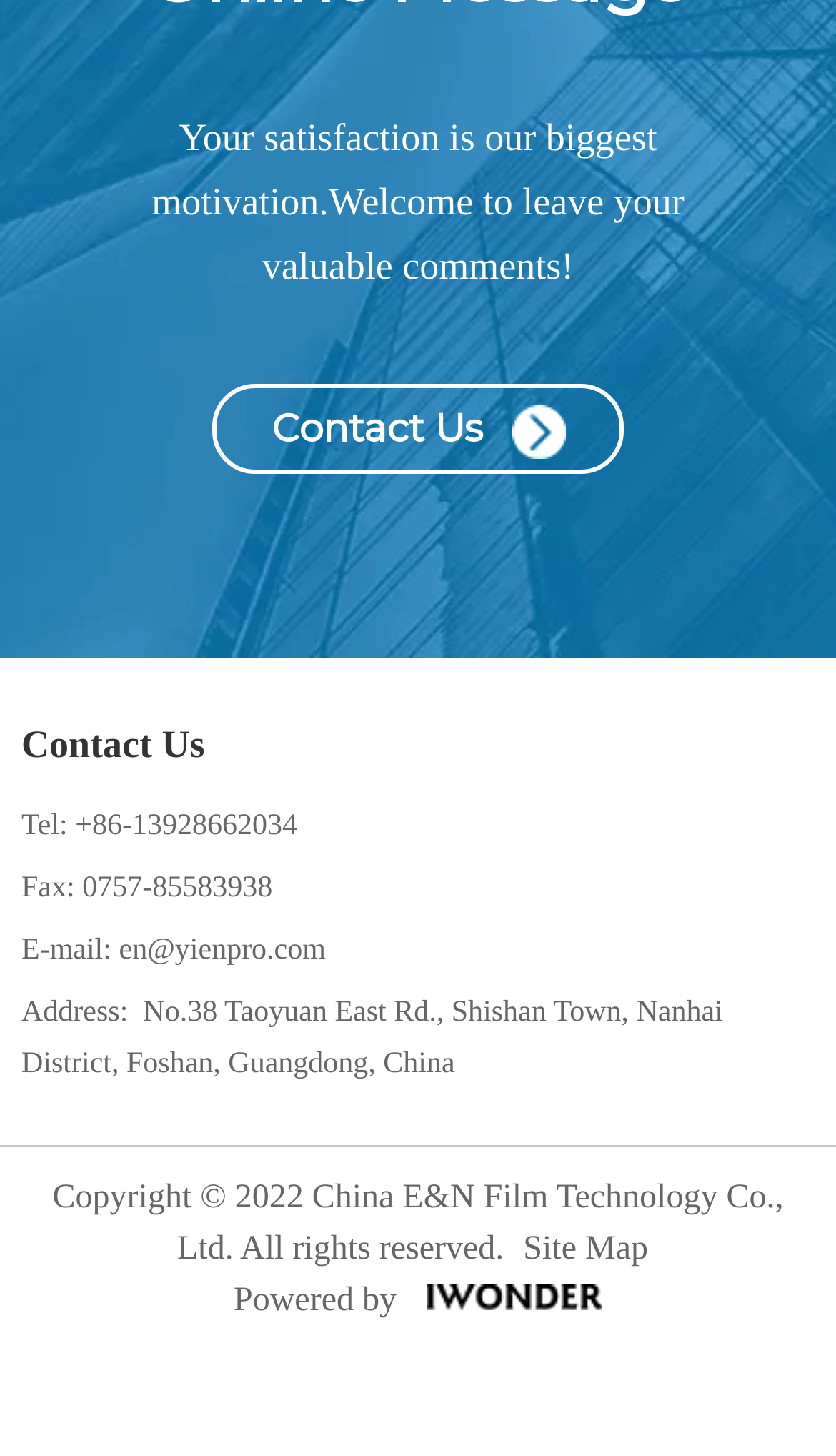Bounding box coordinates are specified in the format (top-left x, top-left y, bottom-right x, bottom-right y). All values are floating point numbers bounded between 0 and 1. Please provide the bounding box coordinate of the region this sentence describes: Contact Us

[0.254, 0.264, 0.746, 0.325]